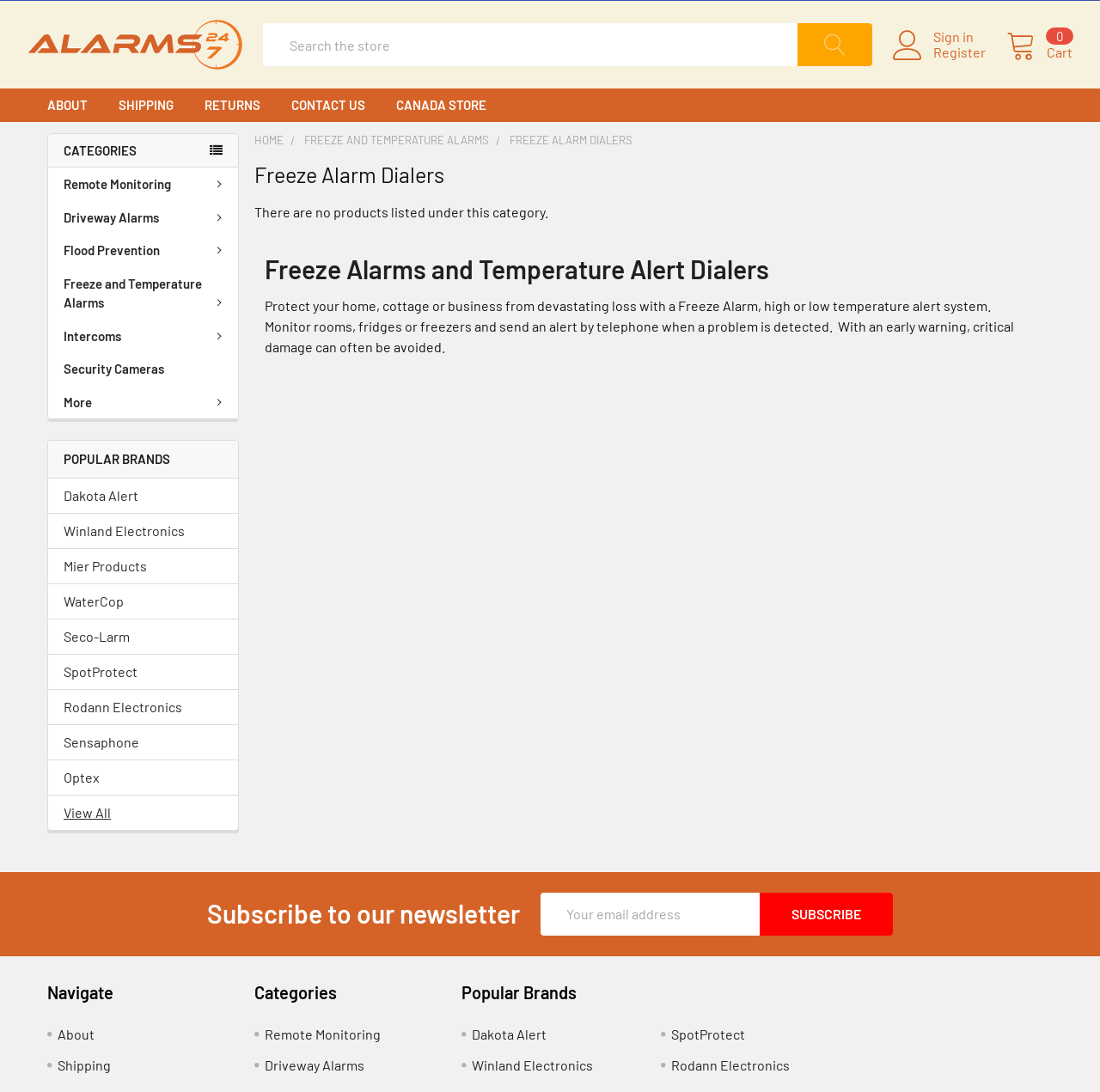Refer to the image and provide a thorough answer to this question:
What is the purpose of the newsletter subscription section?

The section labeled 'Subscribe to our newsletter' suggests that users can enter their email address to receive updates or newsletters from the company. This is a common practice on websites to keep users informed about new products, promotions, or other important information.